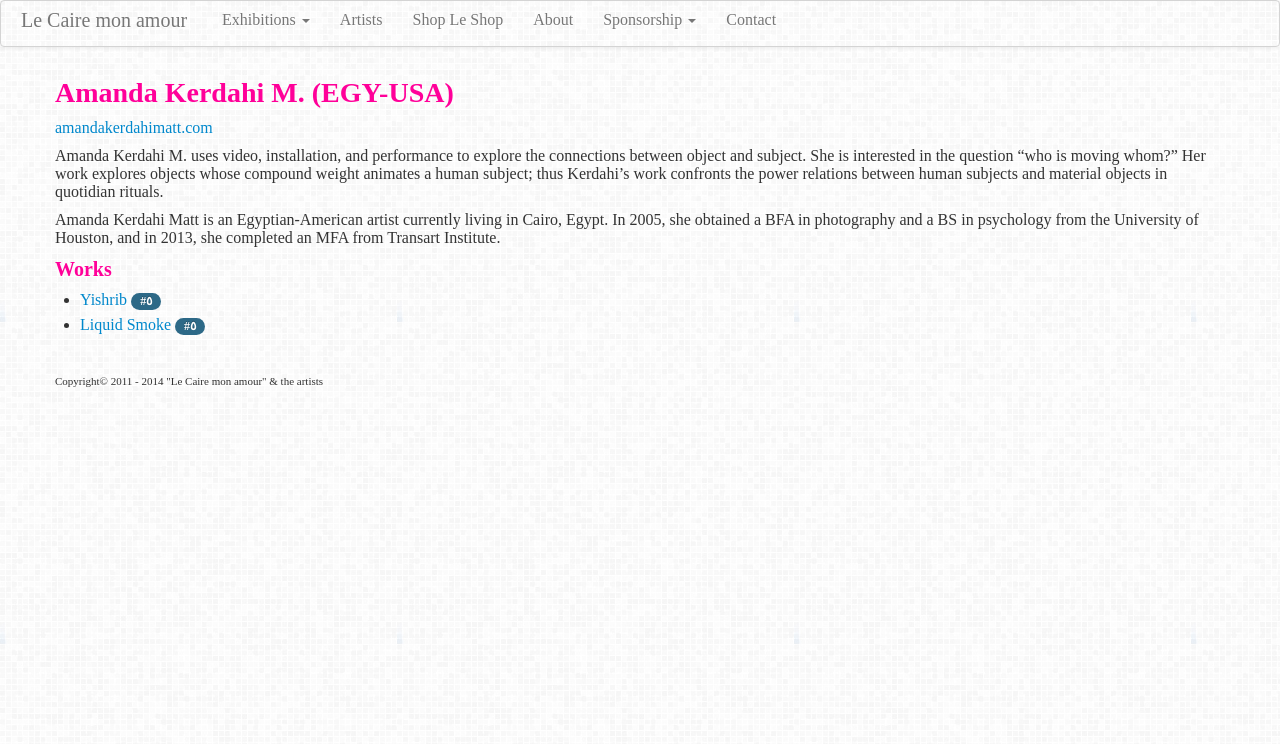Present a detailed account of what is displayed on the webpage.

The webpage is about Amanda Kerdahi M., an Egyptian-American artist. At the top, there is a navigation menu with six links: "Le Caire mon amour", "Exhibitions", "Artists", "Shop Le Shop", "About", and "Sponsorship", followed by "Contact" at the far right. Below the navigation menu, there is a heading that displays the artist's name, "Amanda Kerdahi M. (EGY-USA)".

Under the heading, there is a brief description of the artist's work, which explores the connections between object and subject through video, installation, and performance. This is followed by a paragraph about the artist's background, including her education and current residence.

Next, there is a heading titled "Works", which is followed by a list of two artworks, "Yishrib" and "Liquid Smoke", each preceded by a bullet point. The list items are arranged vertically, with "Yishrib" above "Liquid Smoke".

At the bottom of the page, there is a copyright notice that reads "Copyright© 2011 - 2014 'Le Caire mon amour' & the artists".